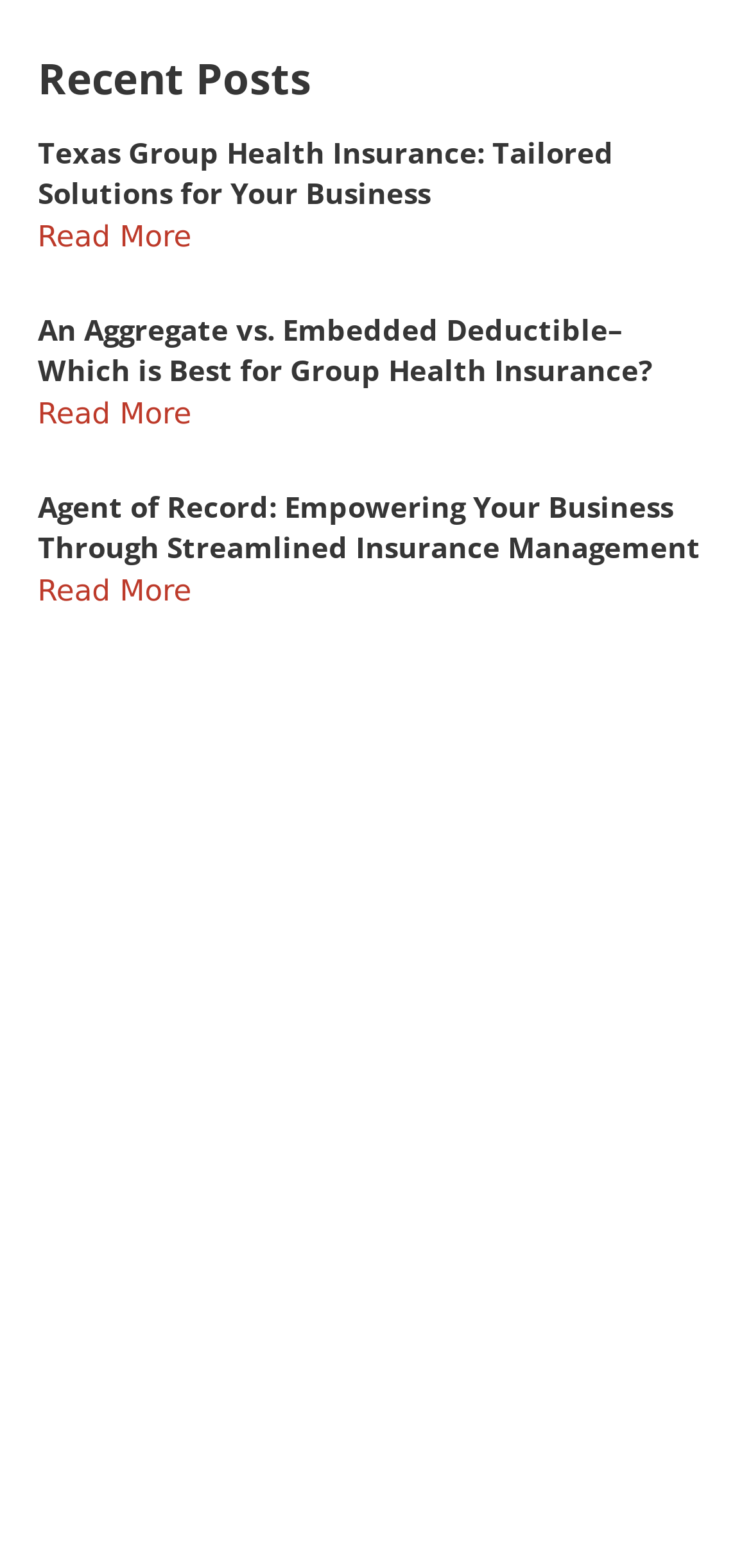Identify the bounding box coordinates of the region that should be clicked to execute the following instruction: "Navigate to the Insurance page".

[0.05, 0.82, 0.292, 0.852]